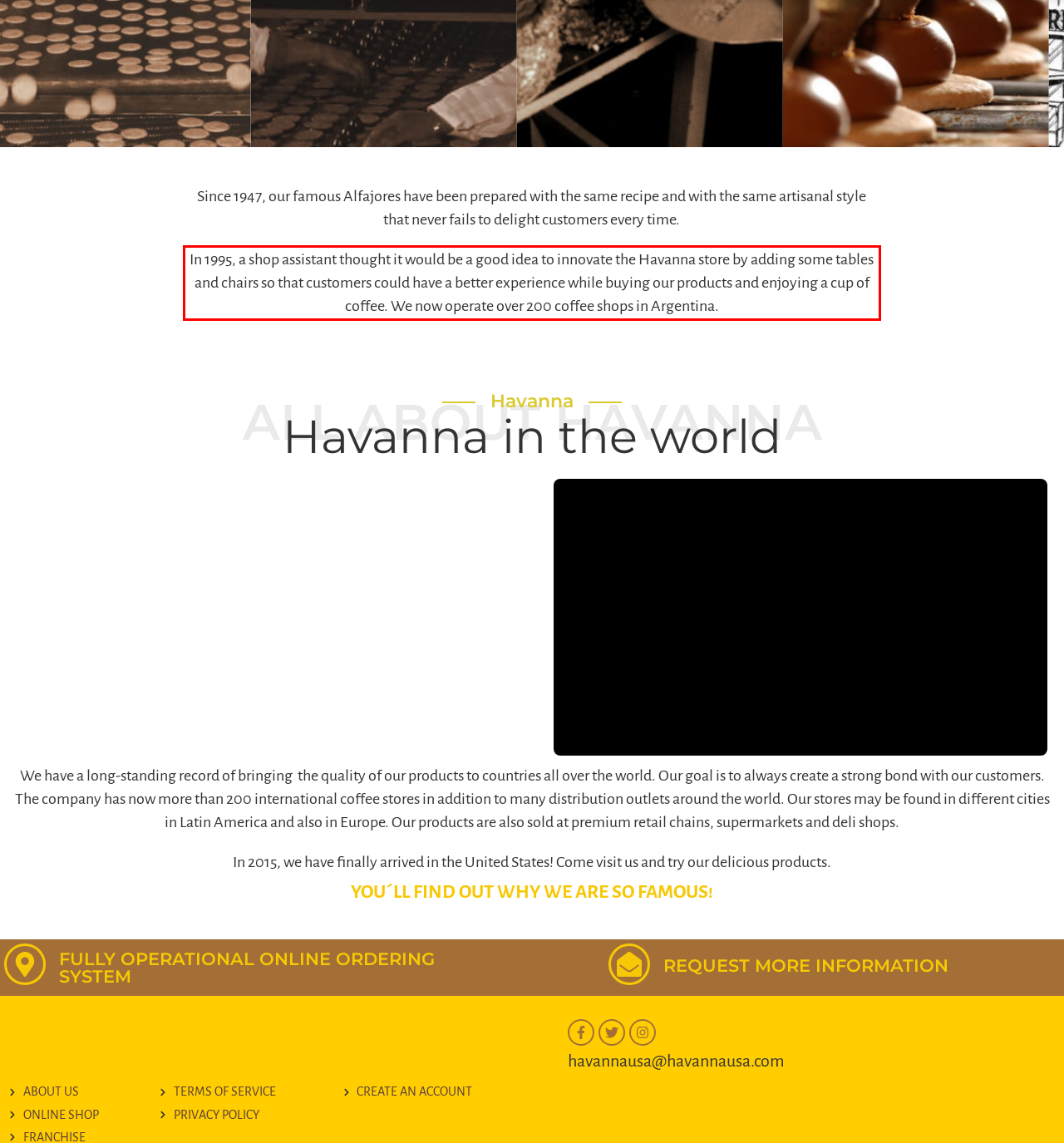Using the provided webpage screenshot, identify and read the text within the red rectangle bounding box.

In 1995, a shop assistant thought it would be a good idea to innovate the Havanna store by adding some tables and chairs so that customers could have a better experience while buying our products and enjoying a cup of coffee. We now operate over 200 coffee shops in Argentina.